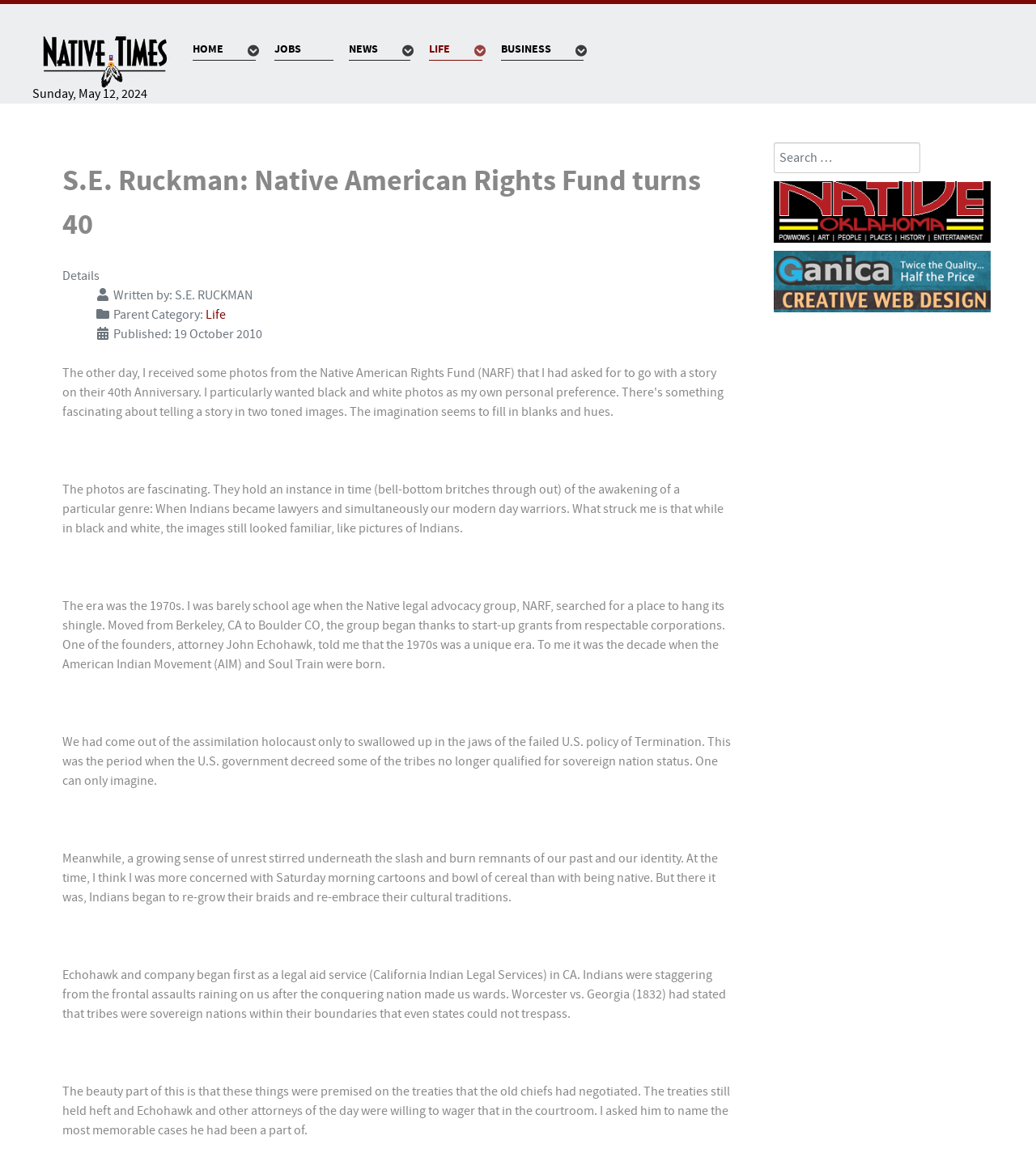Identify the bounding box coordinates of the element to click to follow this instruction: 'Read the news article'. Ensure the coordinates are four float values between 0 and 1, provided as [left, top, right, bottom].

[0.06, 0.138, 0.705, 0.213]